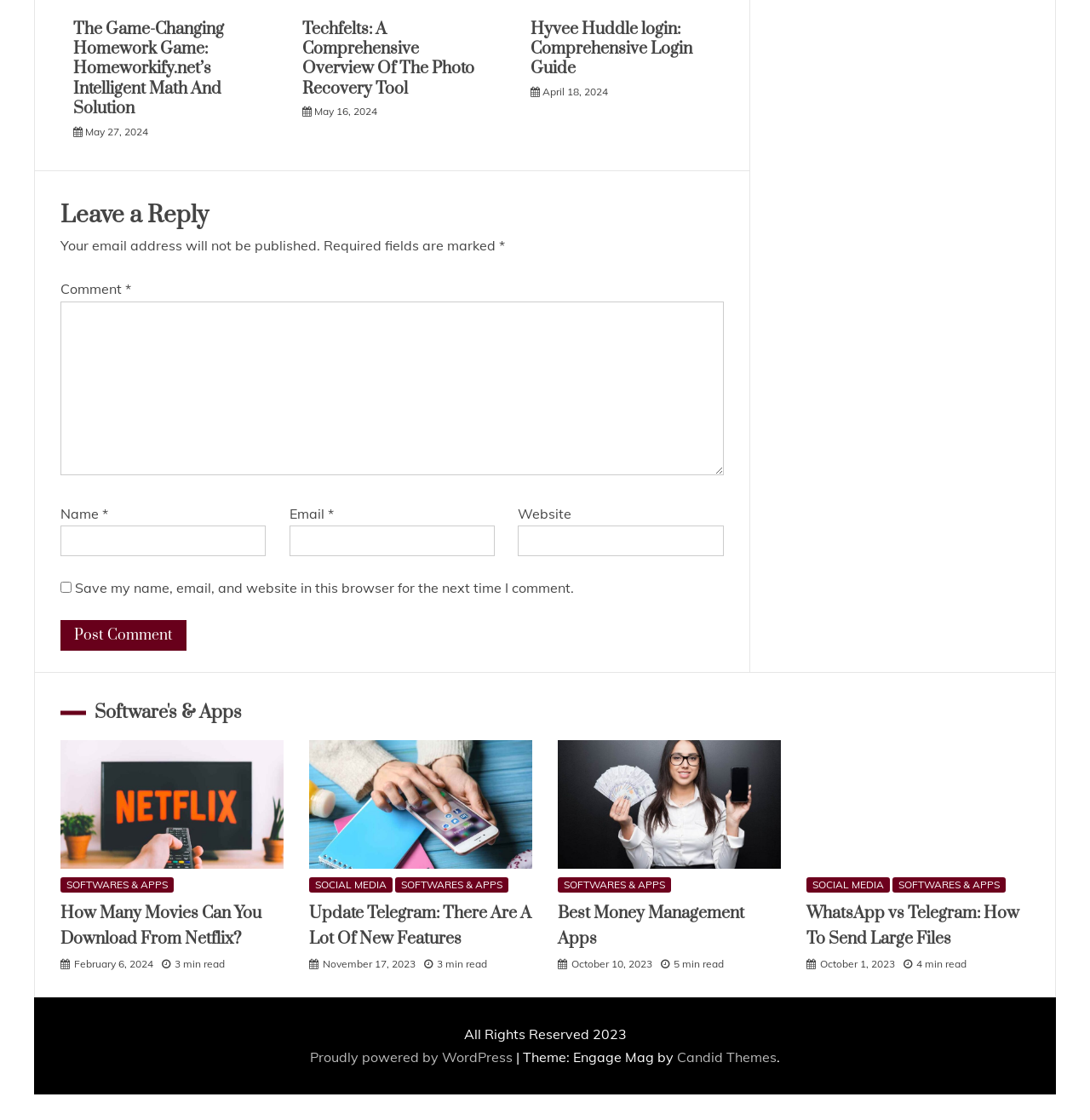Determine the bounding box coordinates of the clickable element to complete this instruction: "Click on the 'Hyvee Huddle login: Comprehensive Login Guide' link". Provide the coordinates in the format of four float numbers between 0 and 1, [left, top, right, bottom].

[0.487, 0.016, 0.635, 0.071]